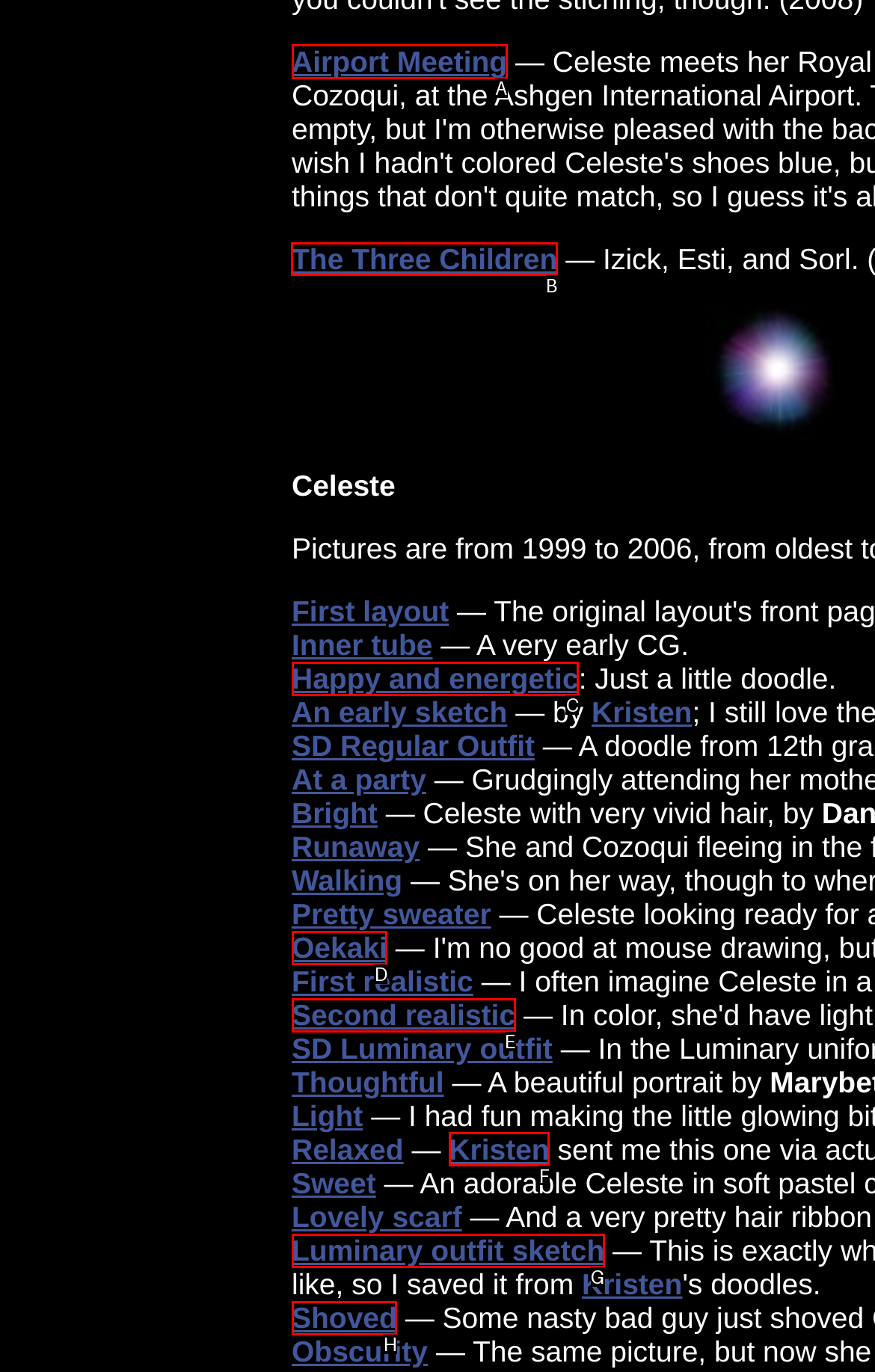Which HTML element should be clicked to fulfill the following task: Read testimonials?
Reply with the letter of the appropriate option from the choices given.

None